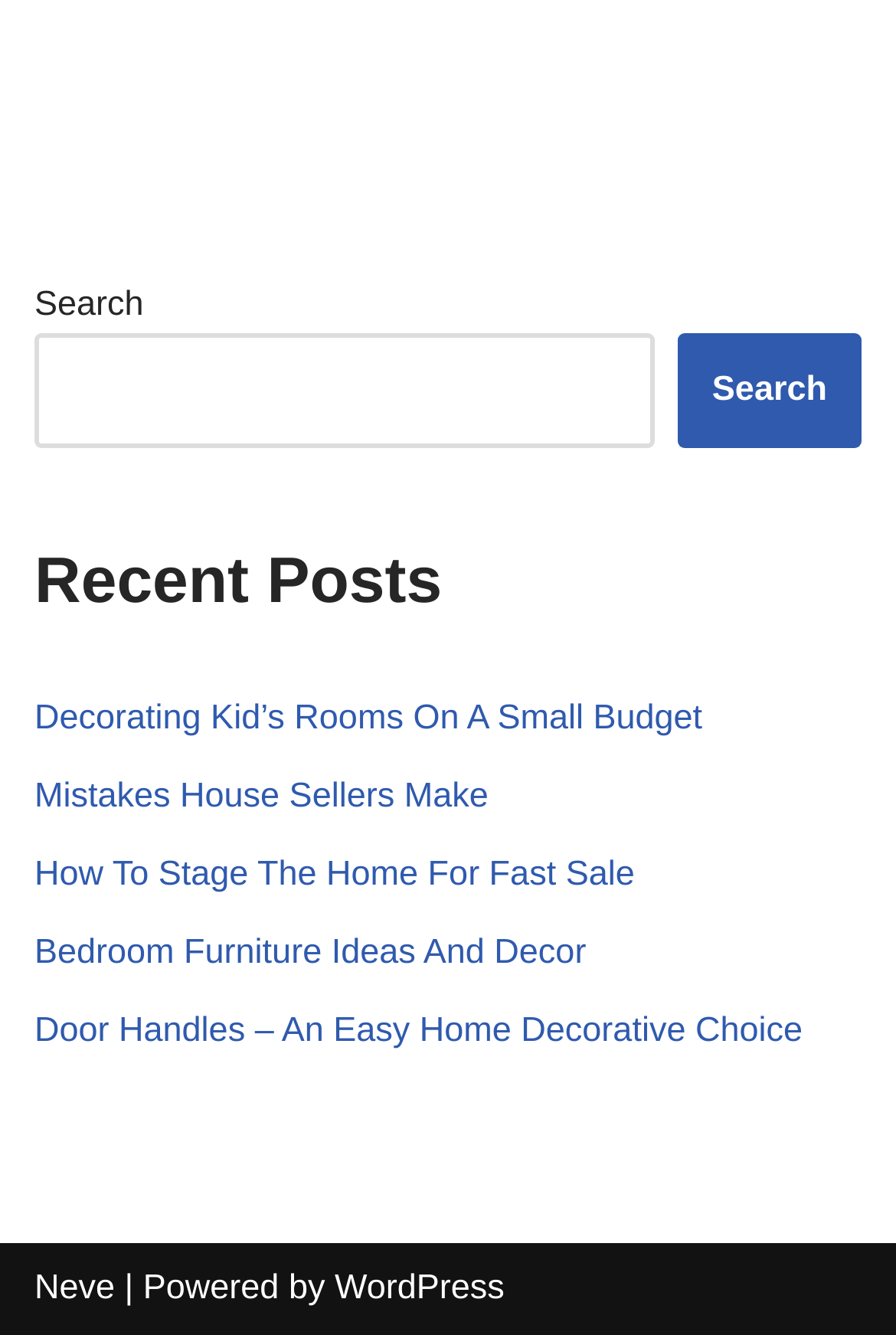Reply to the question with a brief word or phrase: What is the text on the search button?

Search